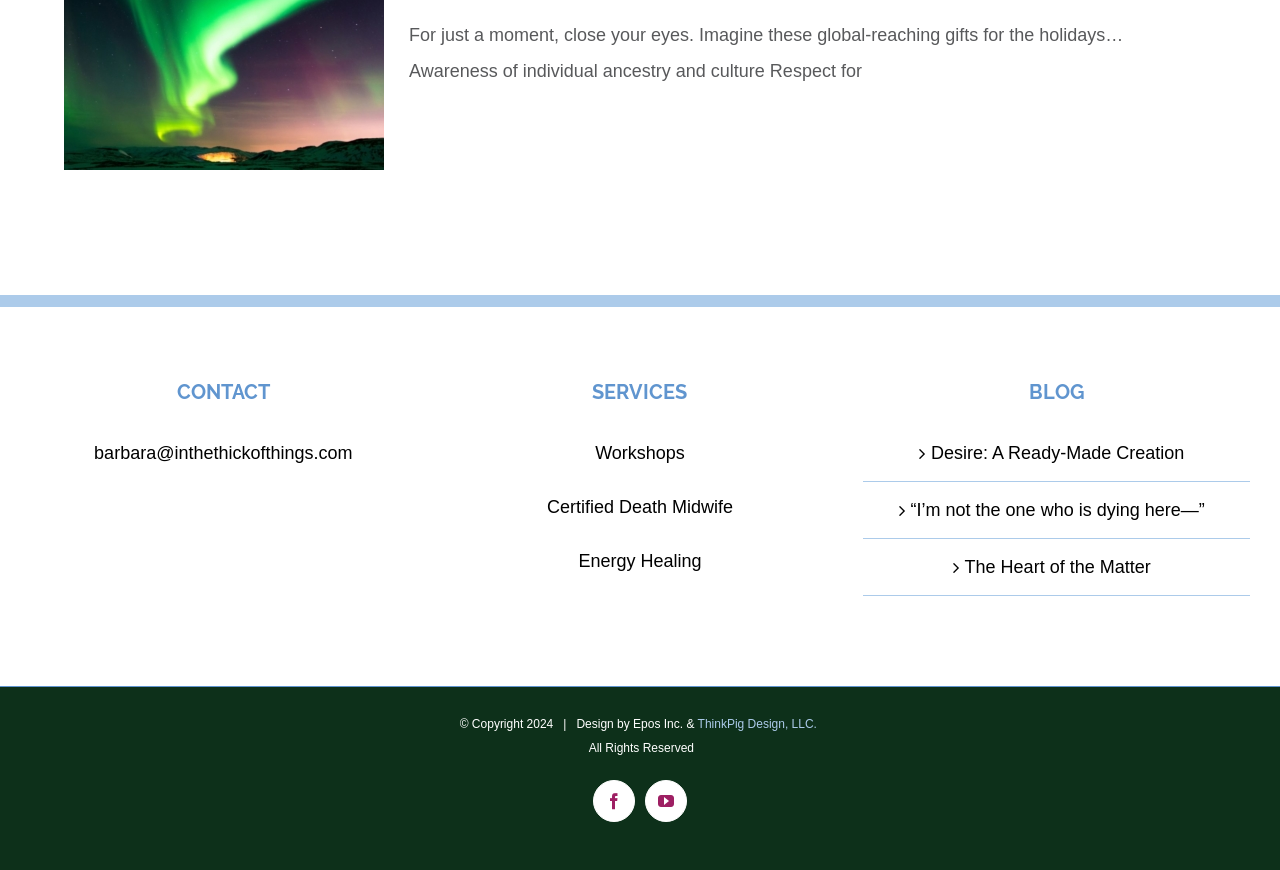What is the year of the copyright?
Please answer the question as detailed as possible.

I found the year of the copyright by looking at the static text element with the text '© Copyright 2024' which is located at the bottom of the page.